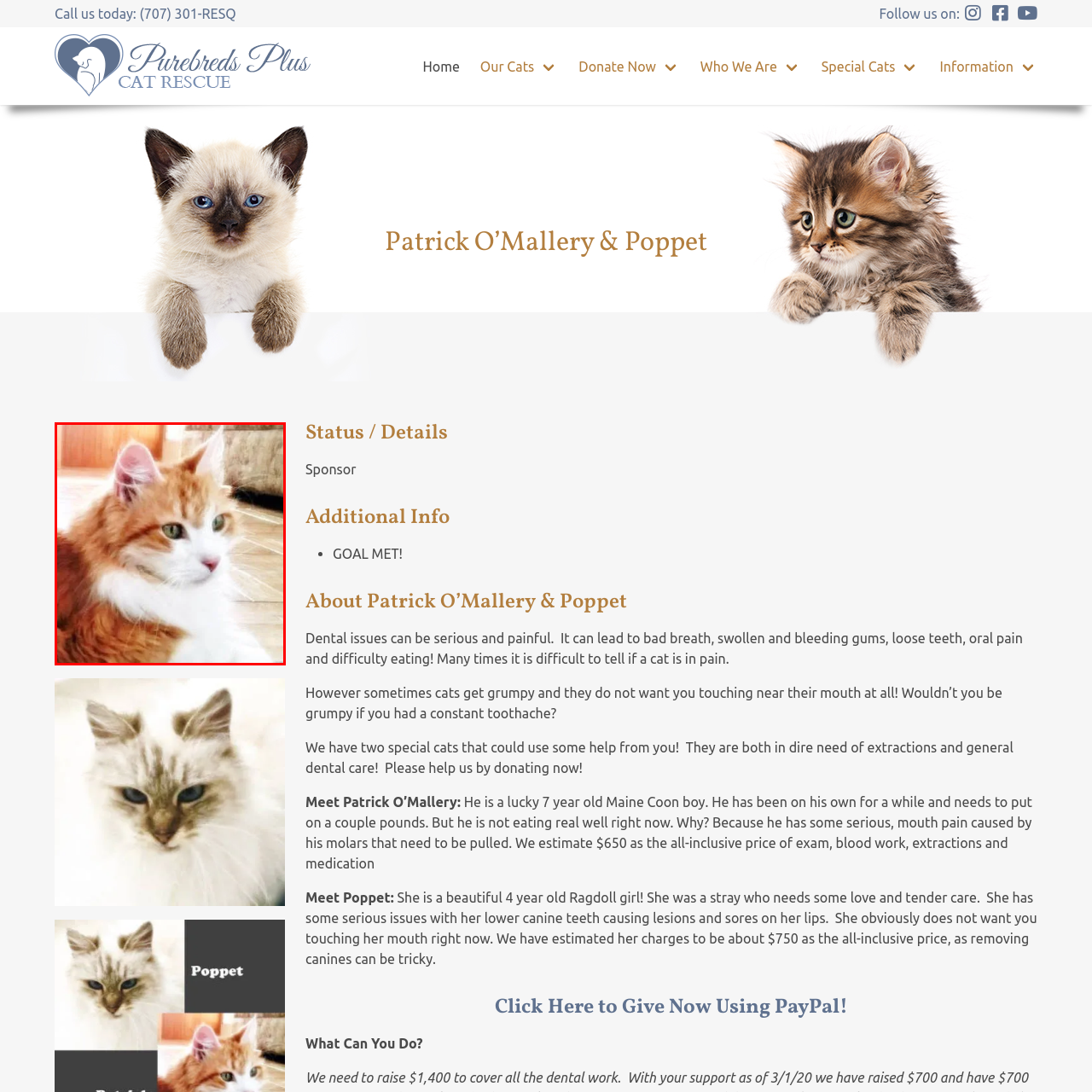Look at the image within the red outlined box, How old is Patrick O'Mallery? Provide a one-word or brief phrase answer.

Seven years old